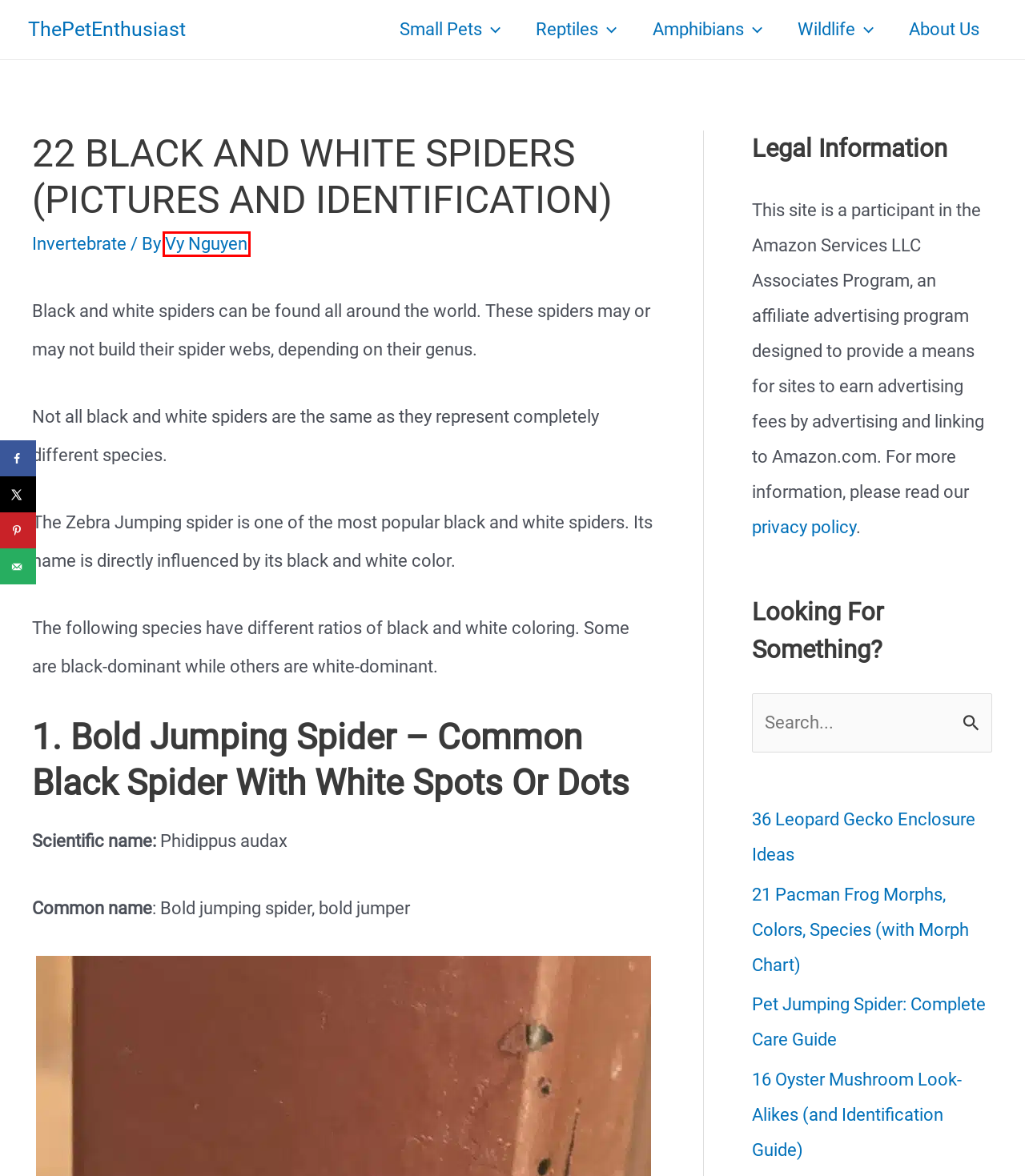Review the screenshot of a webpage containing a red bounding box around an element. Select the description that best matches the new webpage after clicking the highlighted element. The options are:
A. Wildlife Archives - ThePetEnthusiast
B. About Us - ThePetEnthusiast
C. Reptiles - ThePetEnthusiast
D. 21 Pacman Frog Morphs, Colors, Species (with Morph Chart)
E. Vy Nguyen, Author at ThePetEnthusiast
F. Small Pets Archives - ThePetEnthusiast
G. Privacy Policy & Disclaimer - ThePetEnthusiast
H. Pet Jumping Spider: Complete Care Guide

E